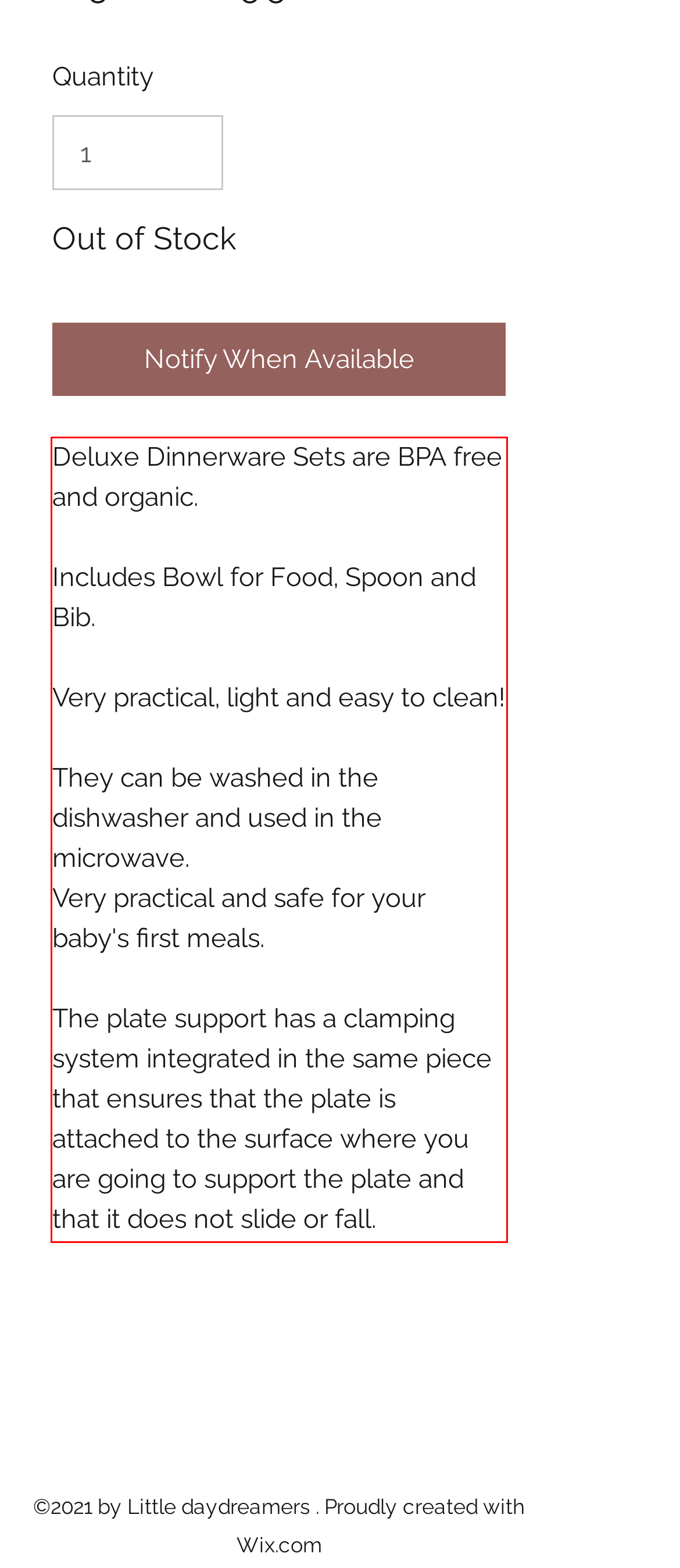Identify and extract the text within the red rectangle in the screenshot of the webpage.

Deluxe Dinnerware Sets are BPA free and organic. Includes Bowl for Food, Spoon and Bib. Very practical, light and easy to clean! They can be washed in the dishwasher and used in the microwave. Very practical and safe for your baby's first meals. The plate support has a clamping system integrated in the same piece that ensures that the plate is attached to the surface where you are going to support the plate and that it does not slide or fall.